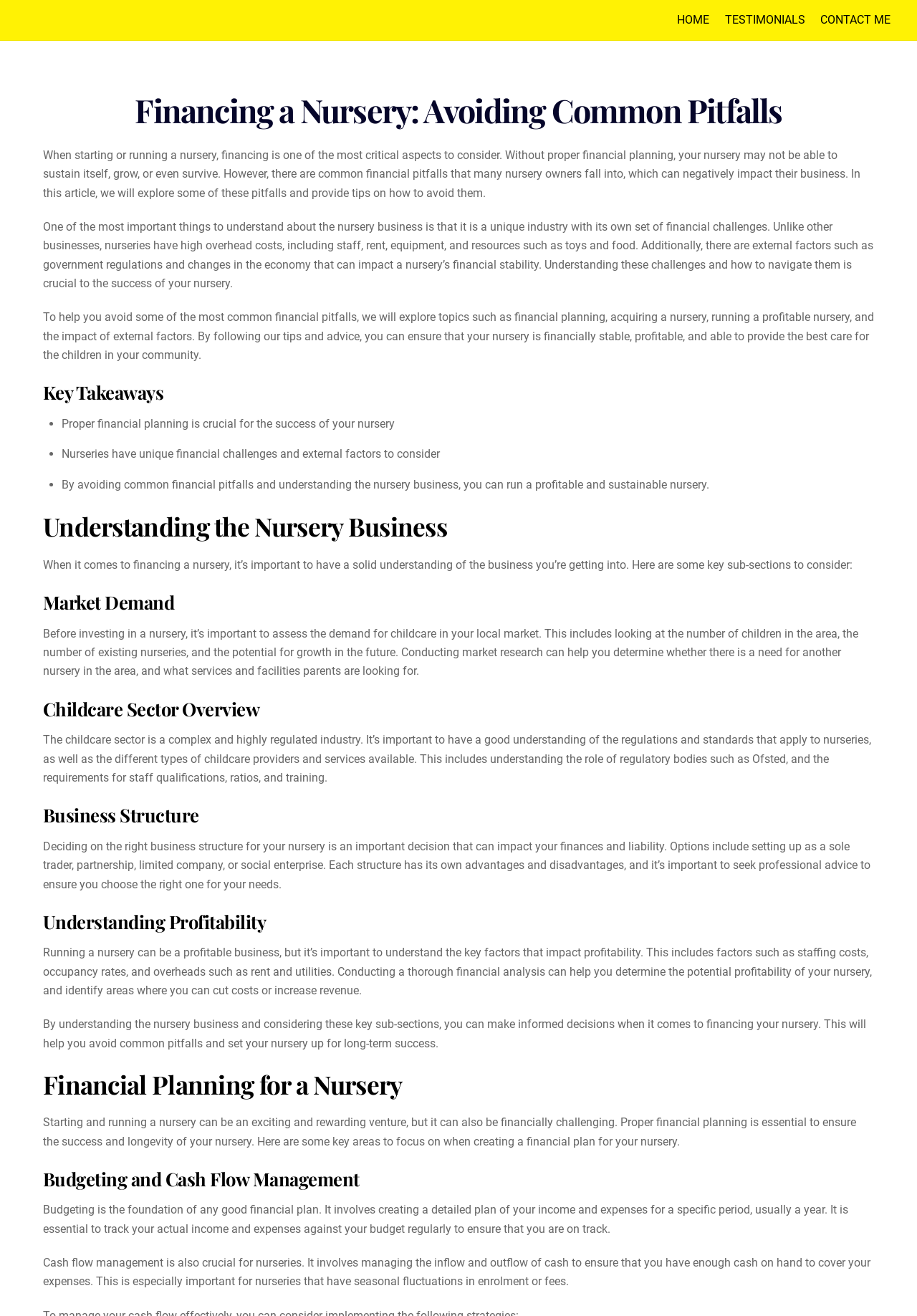What are some common financial pitfalls that nursery owners may face?
Using the image provided, answer with just one word or phrase.

Not specified